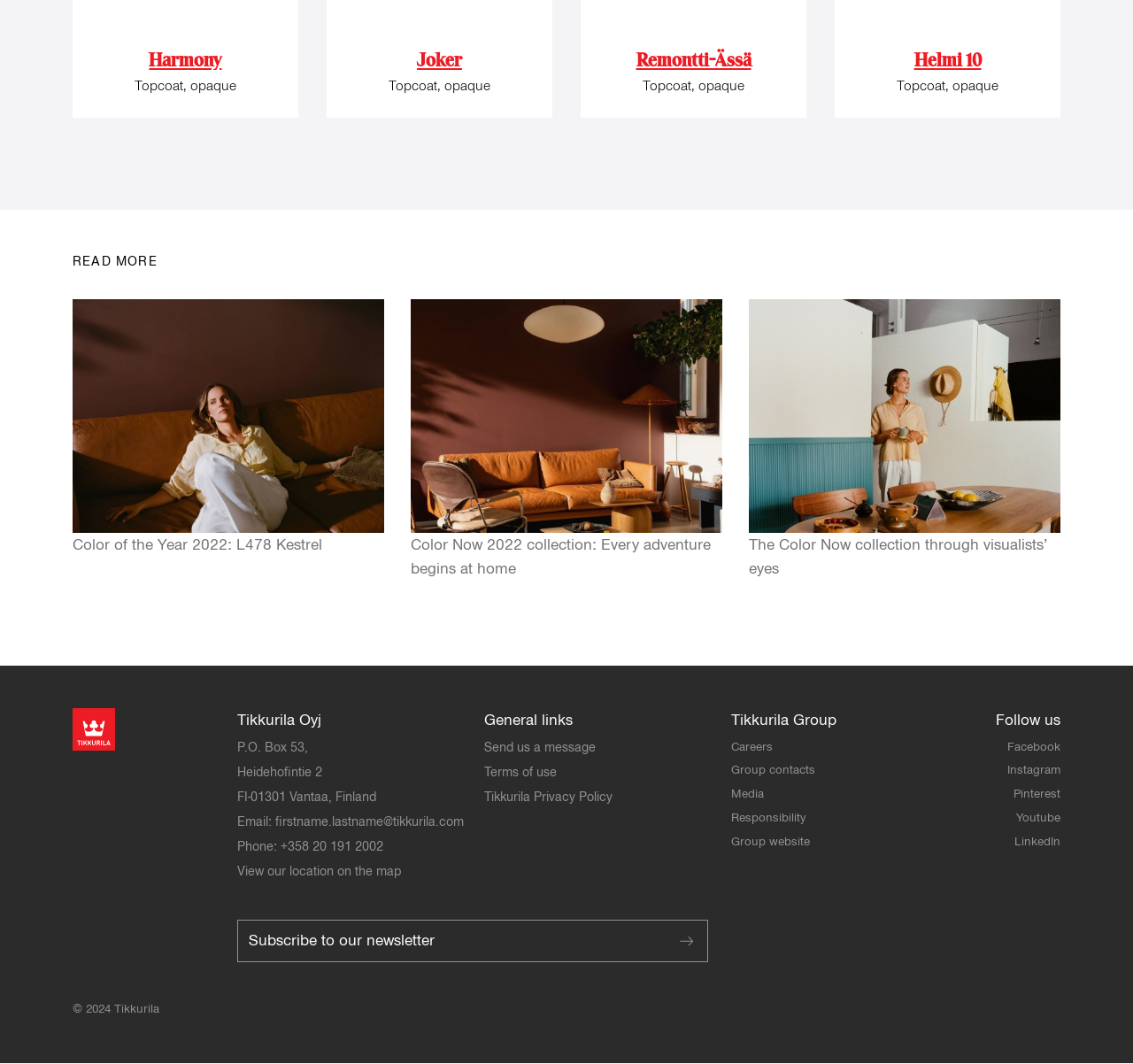How many images are there on the webpage?
Based on the screenshot, provide a one-word or short-phrase response.

4